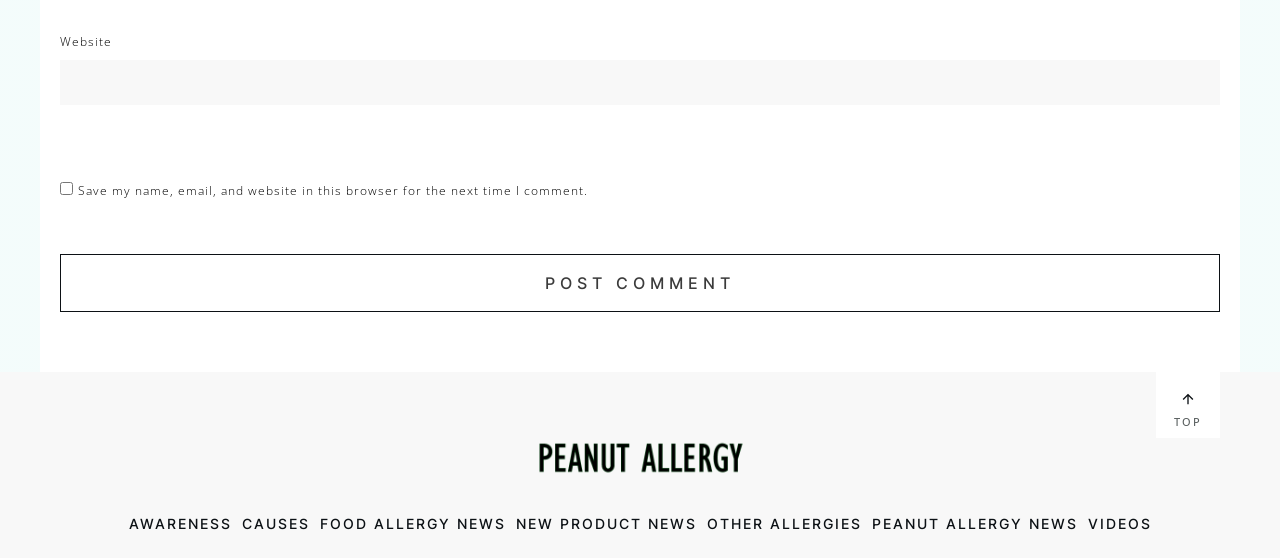Show the bounding box coordinates of the element that should be clicked to complete the task: "Click on FOOD ALLERGY NEWS".

[0.25, 0.914, 0.395, 0.964]